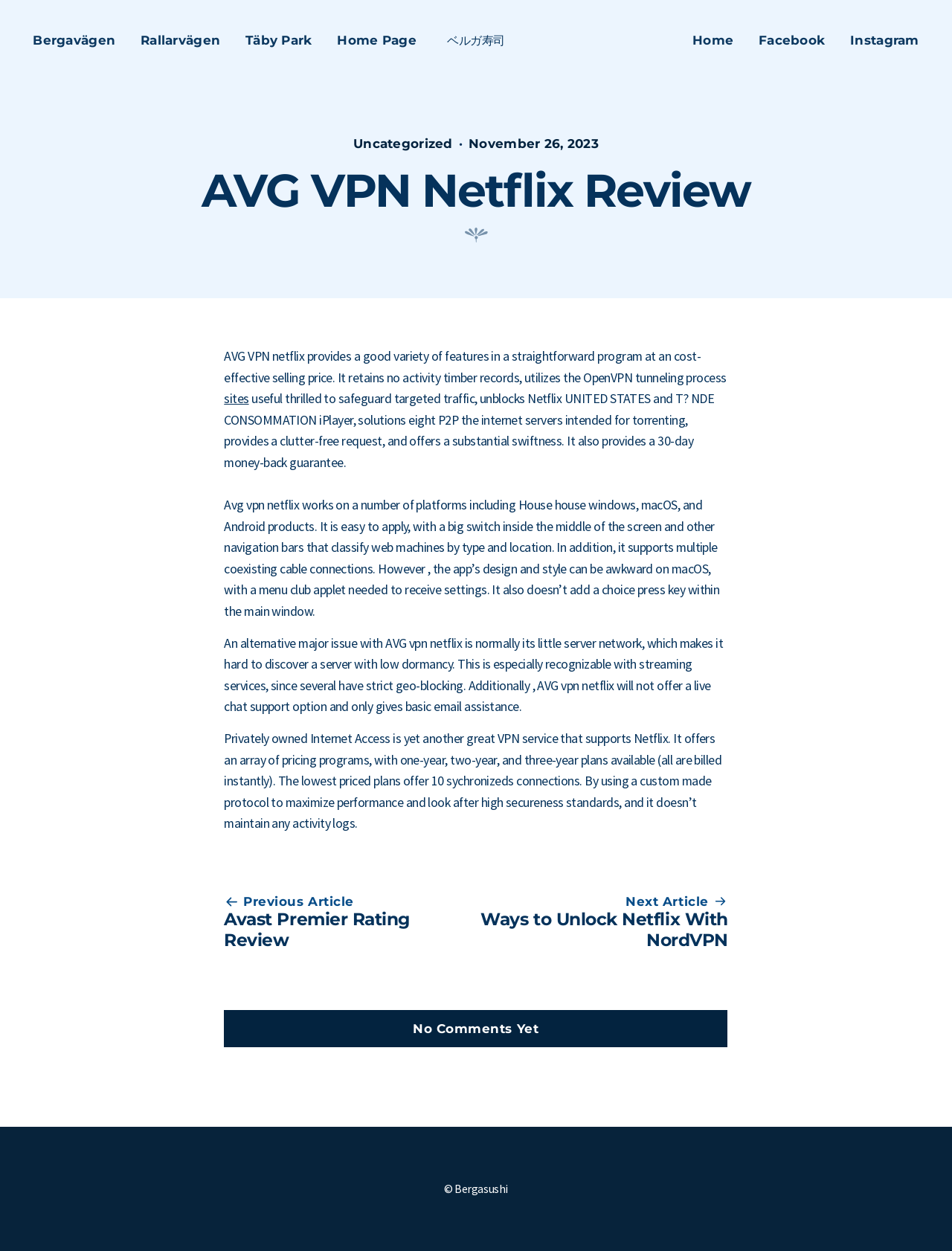What is the purpose of AVG VPN?
Provide a concise answer using a single word or phrase based on the image.

To safeguard traffic